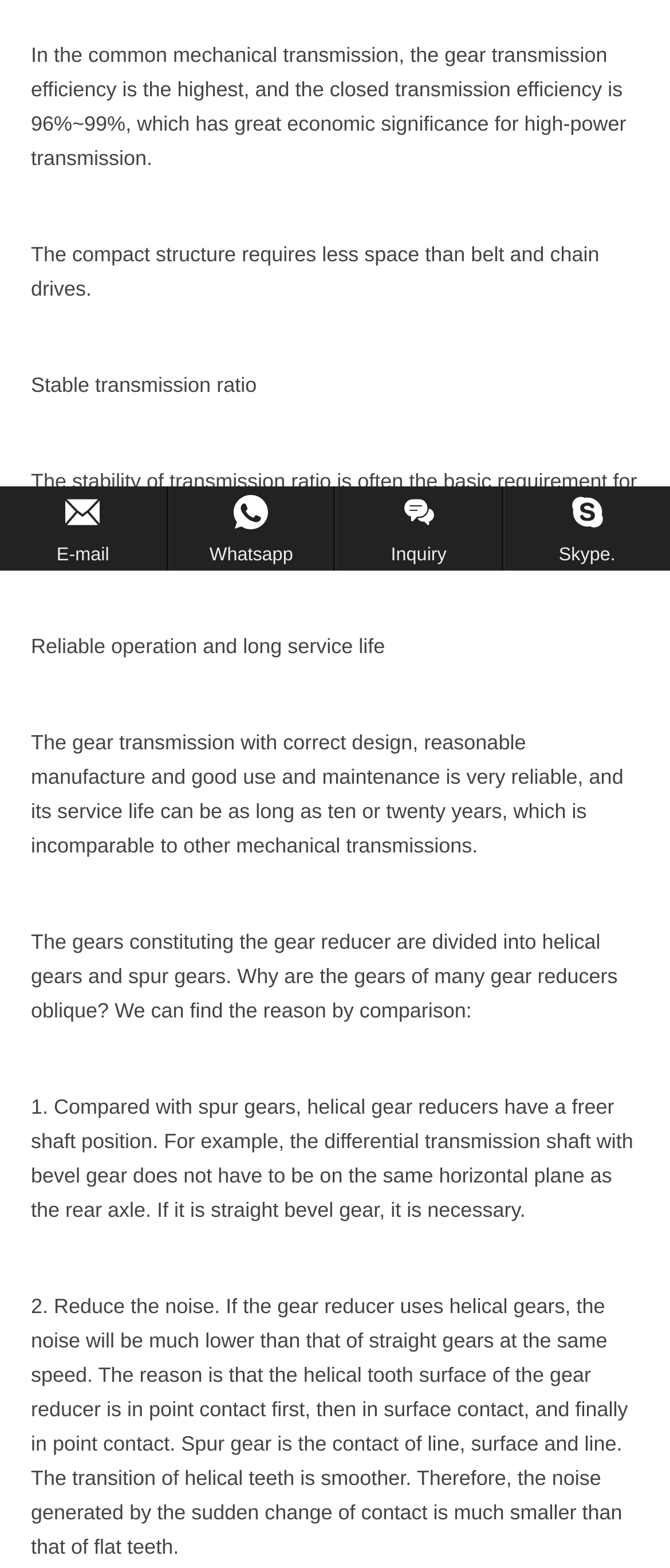Provide the bounding box coordinates of the UI element that matches the description: "About us".

None